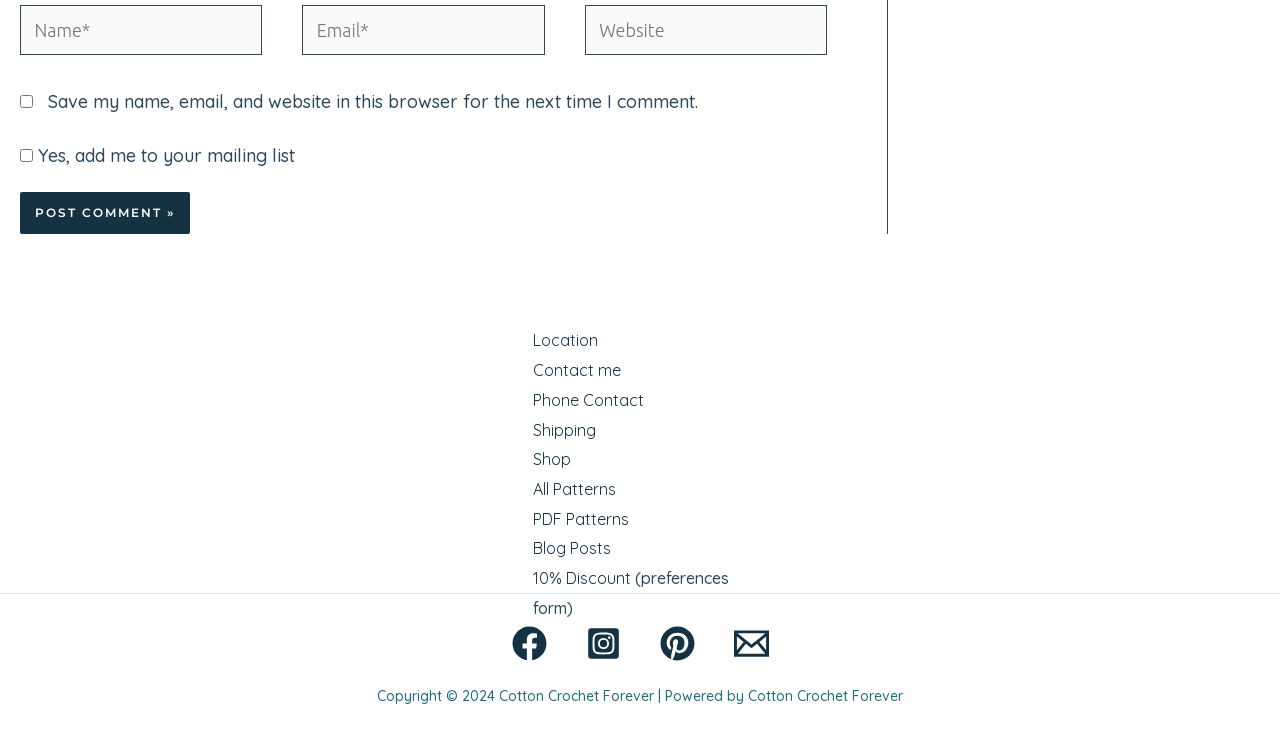Determine the coordinates of the bounding box for the clickable area needed to execute this instruction: "Visit the location page".

[0.417, 0.441, 0.467, 0.468]